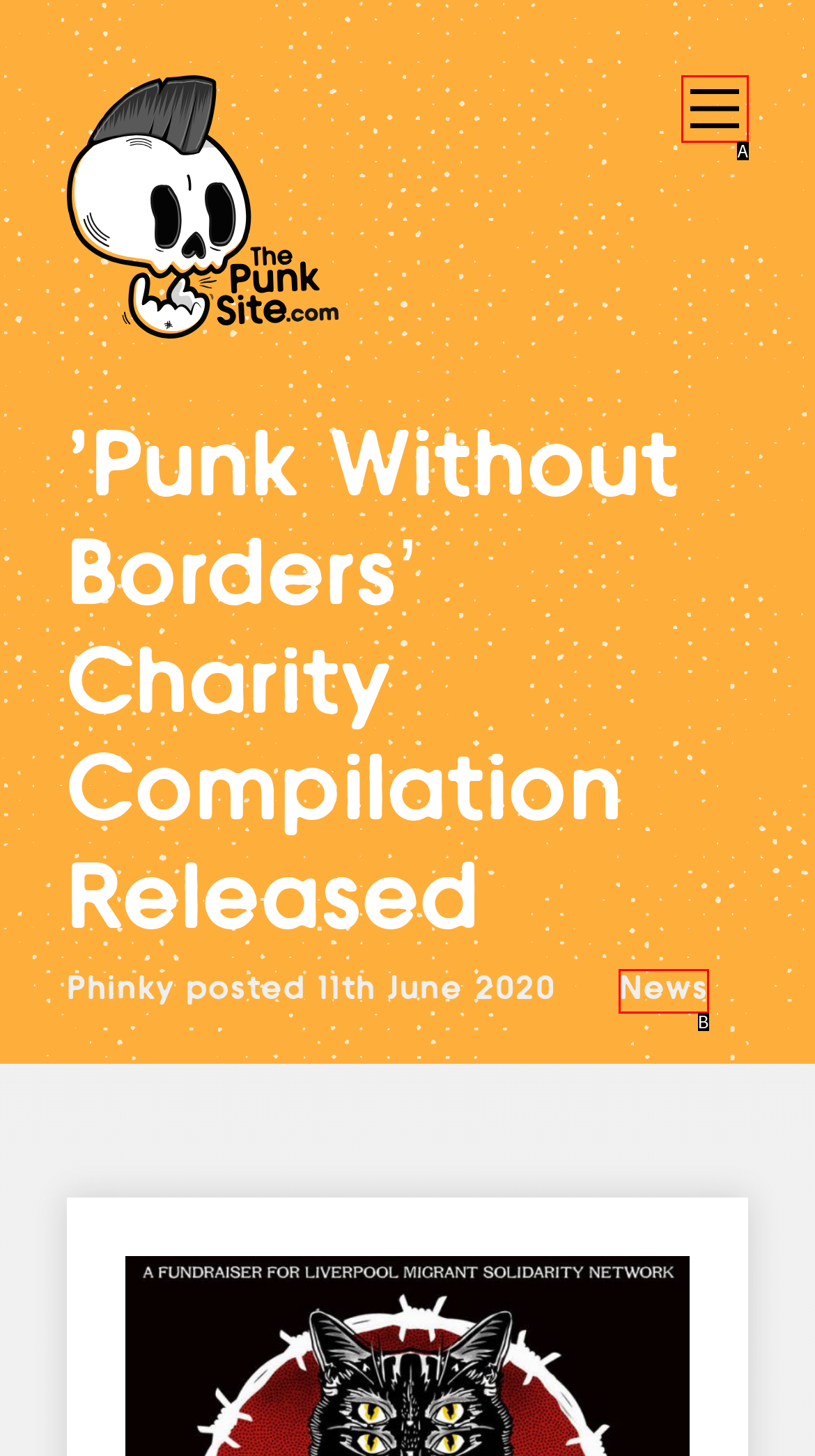Find the option that matches this description: aria-label="Toggle mobile navigation"
Provide the corresponding letter directly.

A